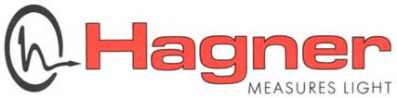What is the company's focus?
Based on the image, answer the question in a detailed manner.

The company's branding reflects its focus on high-quality photometric and luminance measurement instruments, underscoring its commitment to precision in the field of light measurement technologies. Therefore, the company's focus is on light measurement.